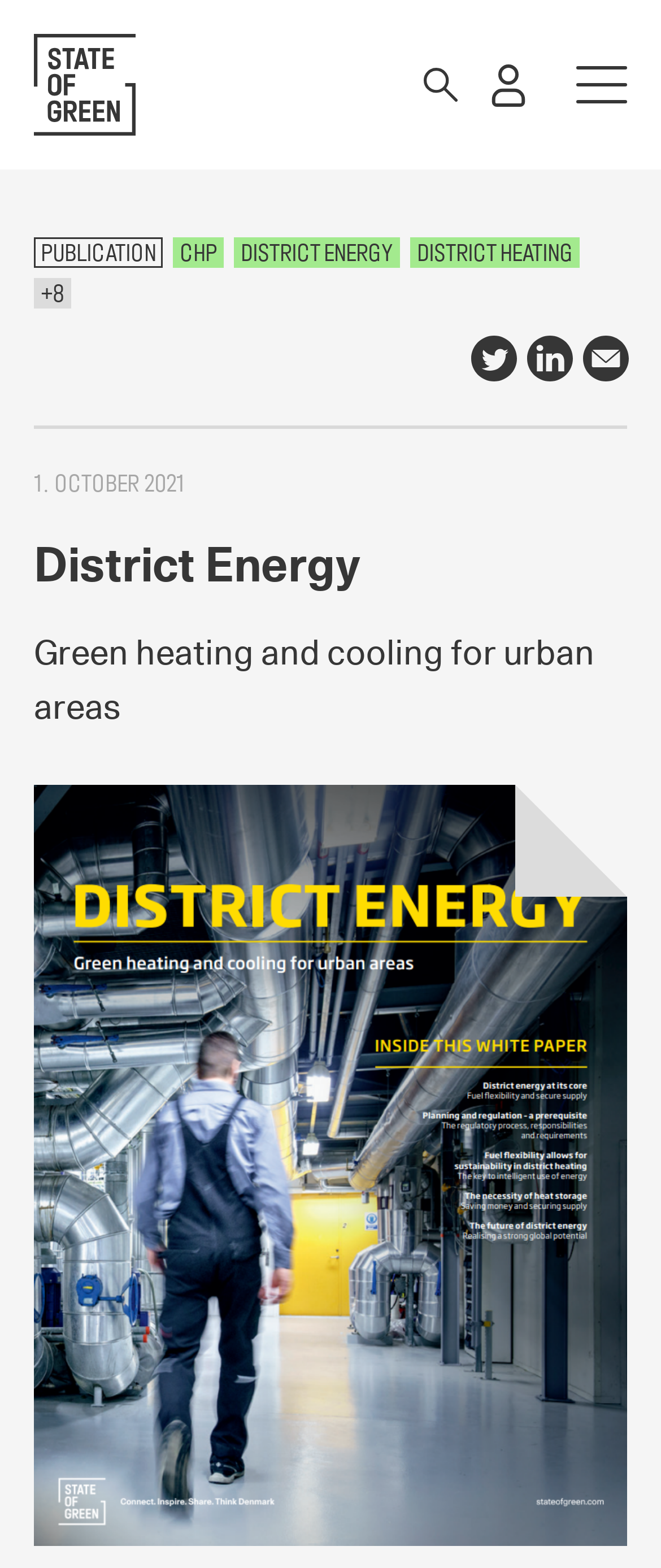How many links are there in the top section?
Please provide a comprehensive answer based on the information in the image.

I counted the number of link elements in the top section of the webpage, which are [398], [399], and [400], to arrive at the answer.